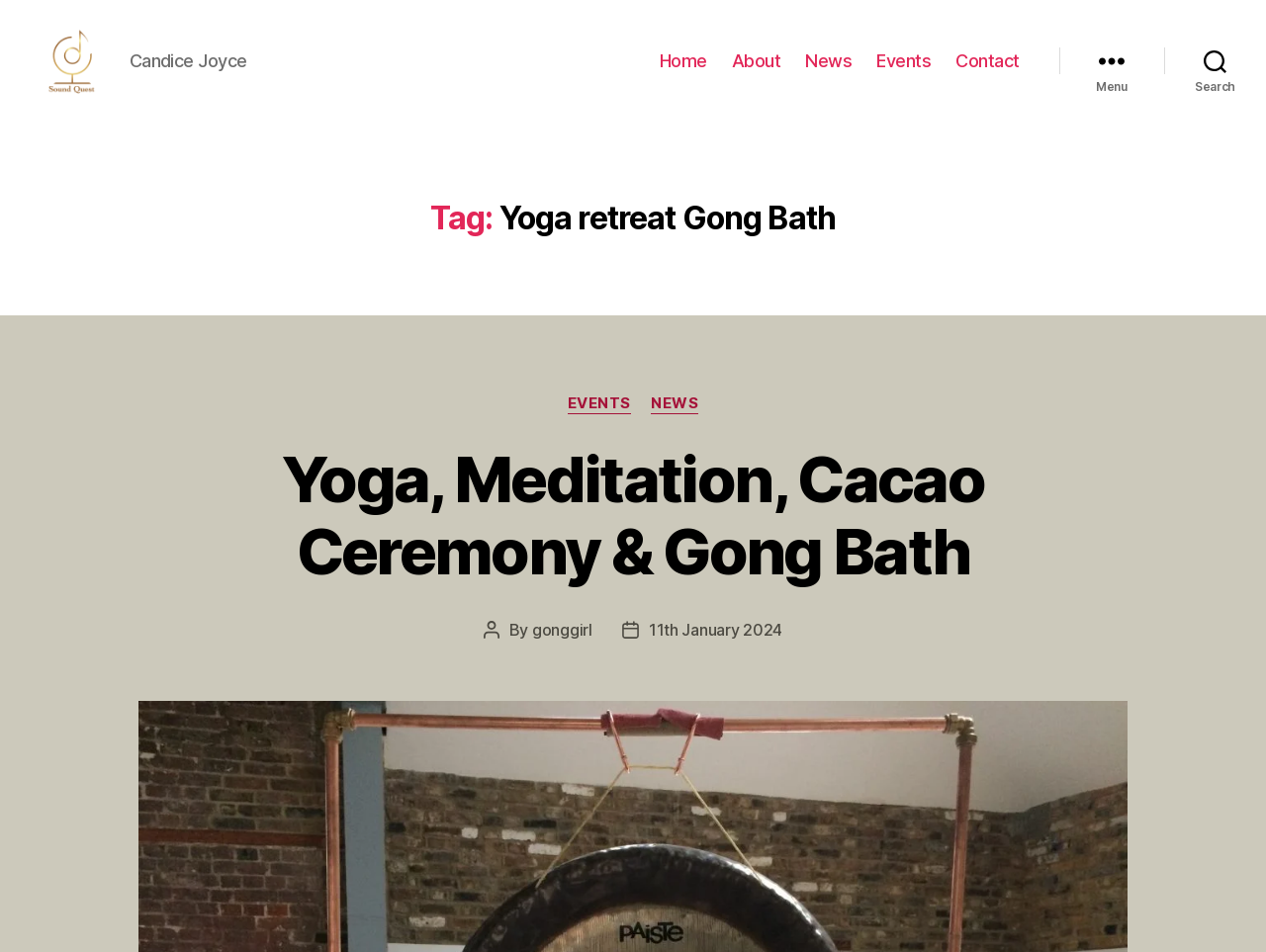What is the date of the post?
Answer the question with a single word or phrase derived from the image.

11th January 2024